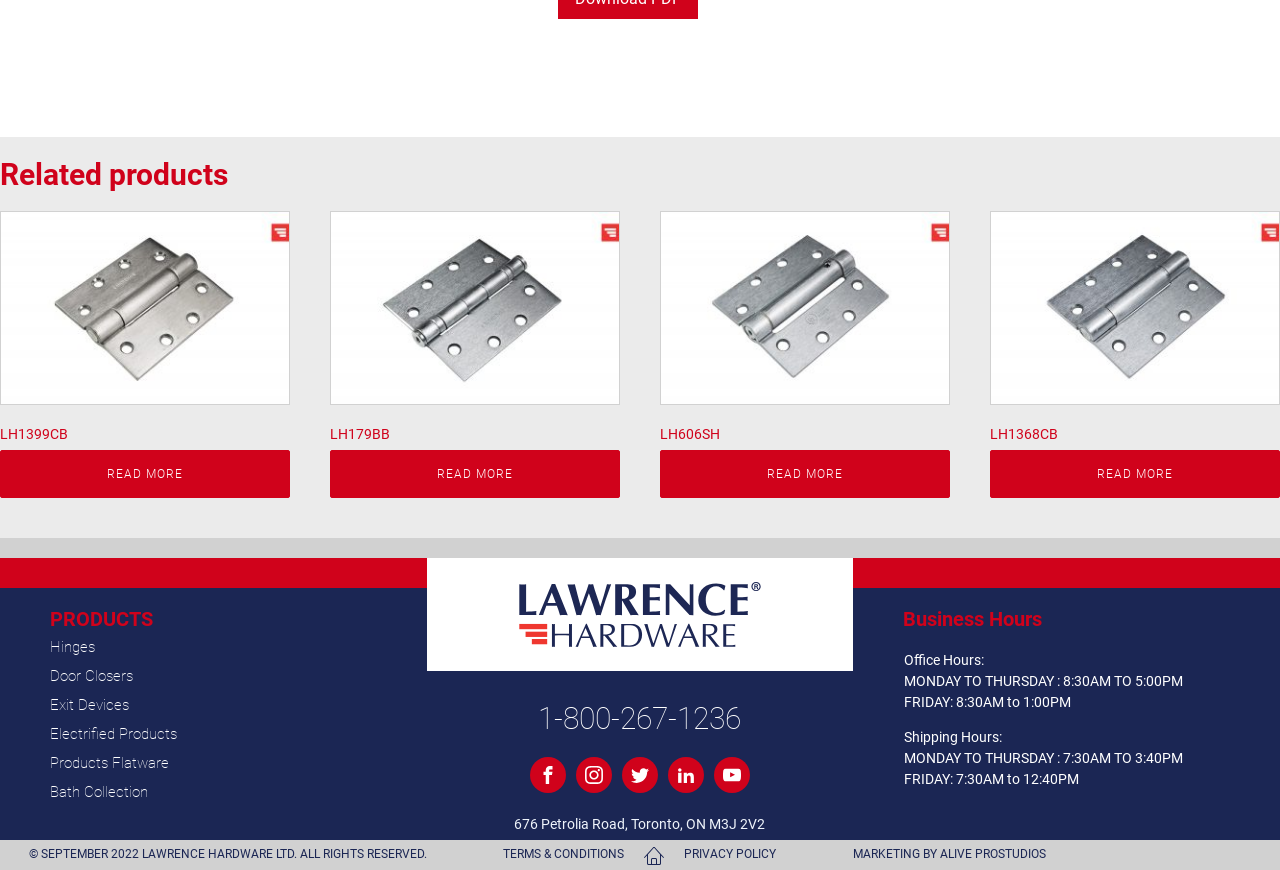Provide the bounding box coordinates for the specified HTML element described in this description: "Visit our Instagram". The coordinates should be four float numbers ranging from 0 to 1, in the format [left, top, right, bottom].

[0.45, 0.87, 0.478, 0.912]